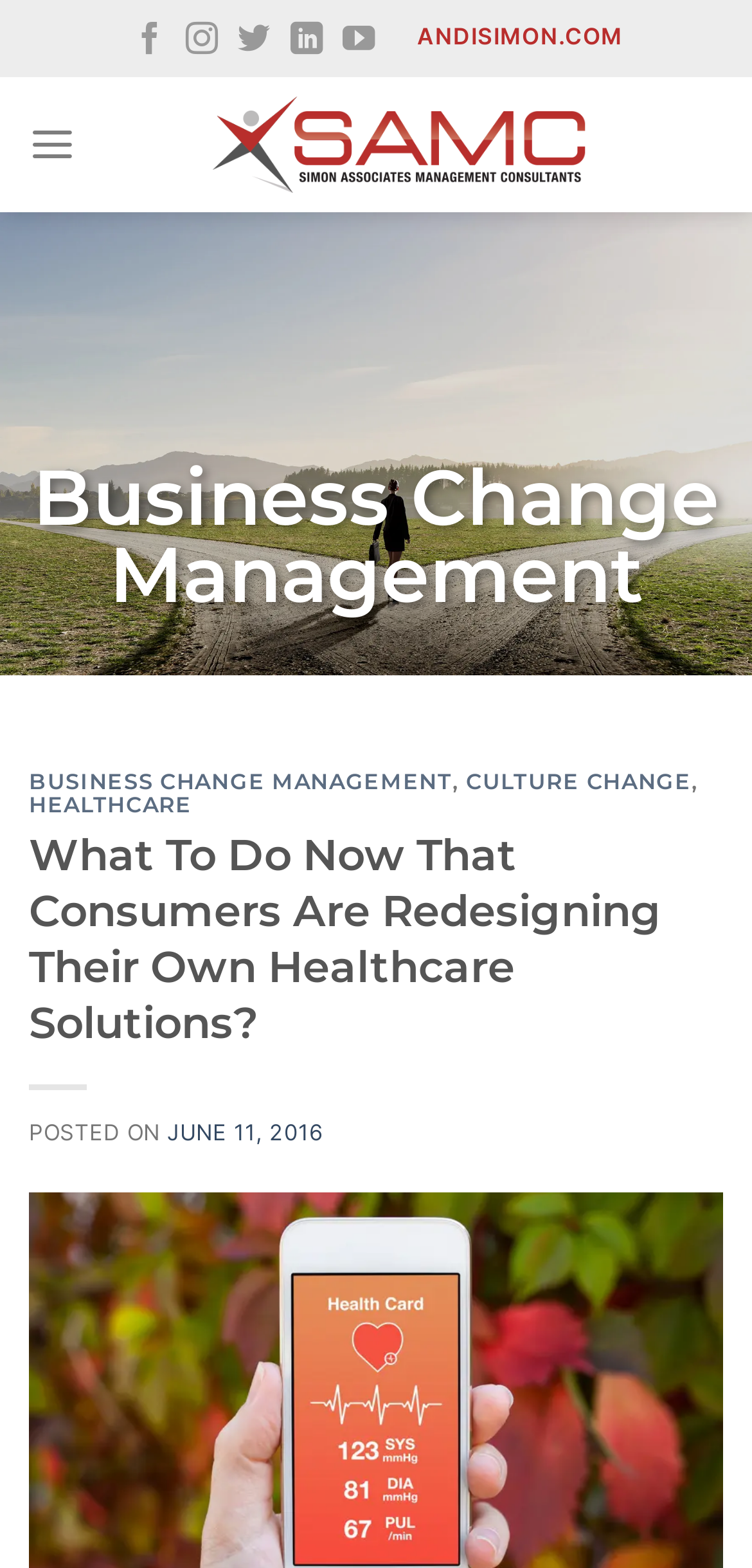Identify the bounding box coordinates of the region that needs to be clicked to carry out this instruction: "Read the article about BUSINESS CHANGE MANAGEMENT". Provide these coordinates as four float numbers ranging from 0 to 1, i.e., [left, top, right, bottom].

[0.038, 0.49, 0.601, 0.507]